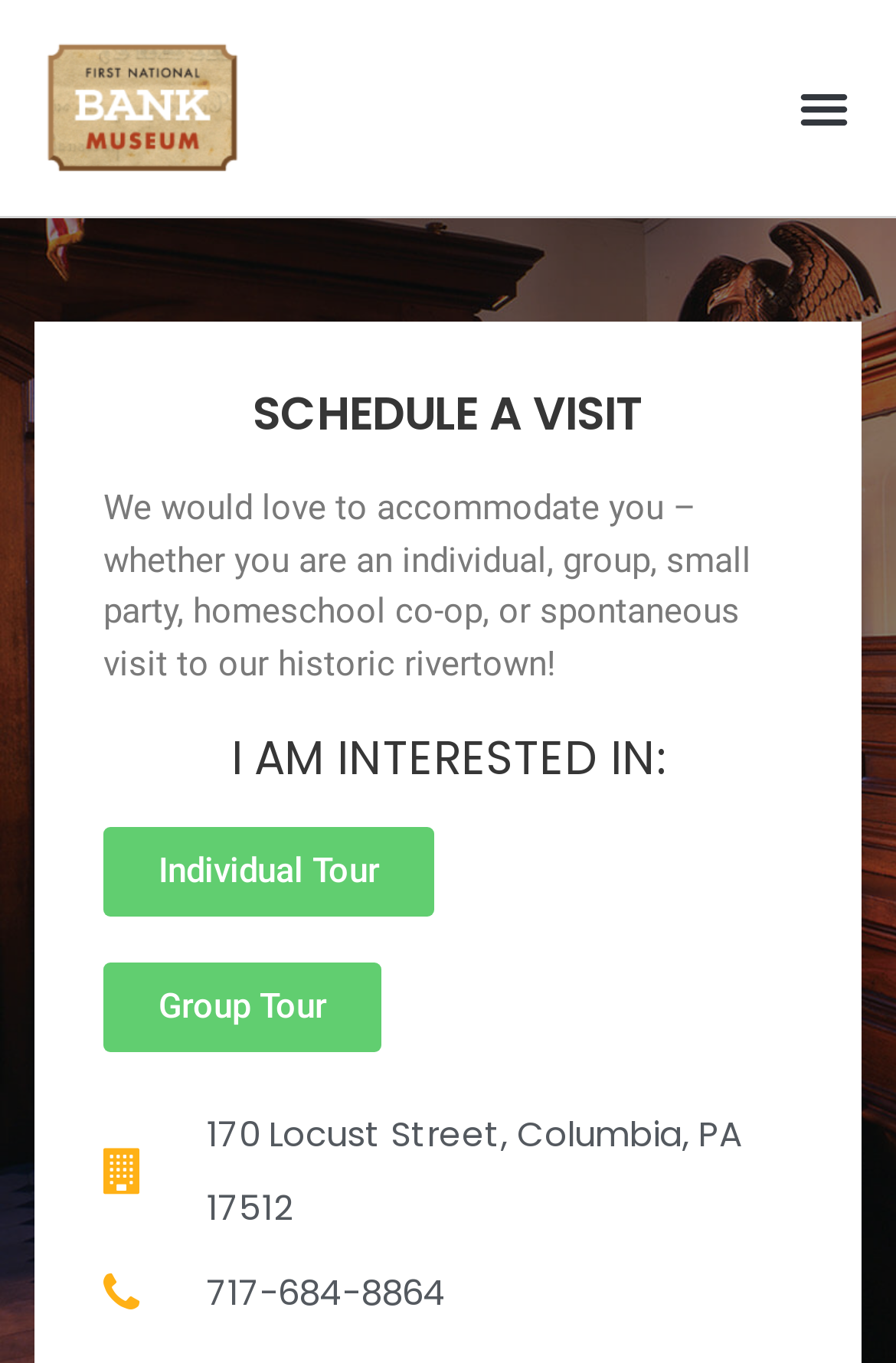Identify the bounding box coordinates of the clickable section necessary to follow the following instruction: "Click the 'Home' link". The coordinates should be presented as four float numbers from 0 to 1, i.e., [left, top, right, bottom].

[0.449, 0.076, 0.936, 0.126]